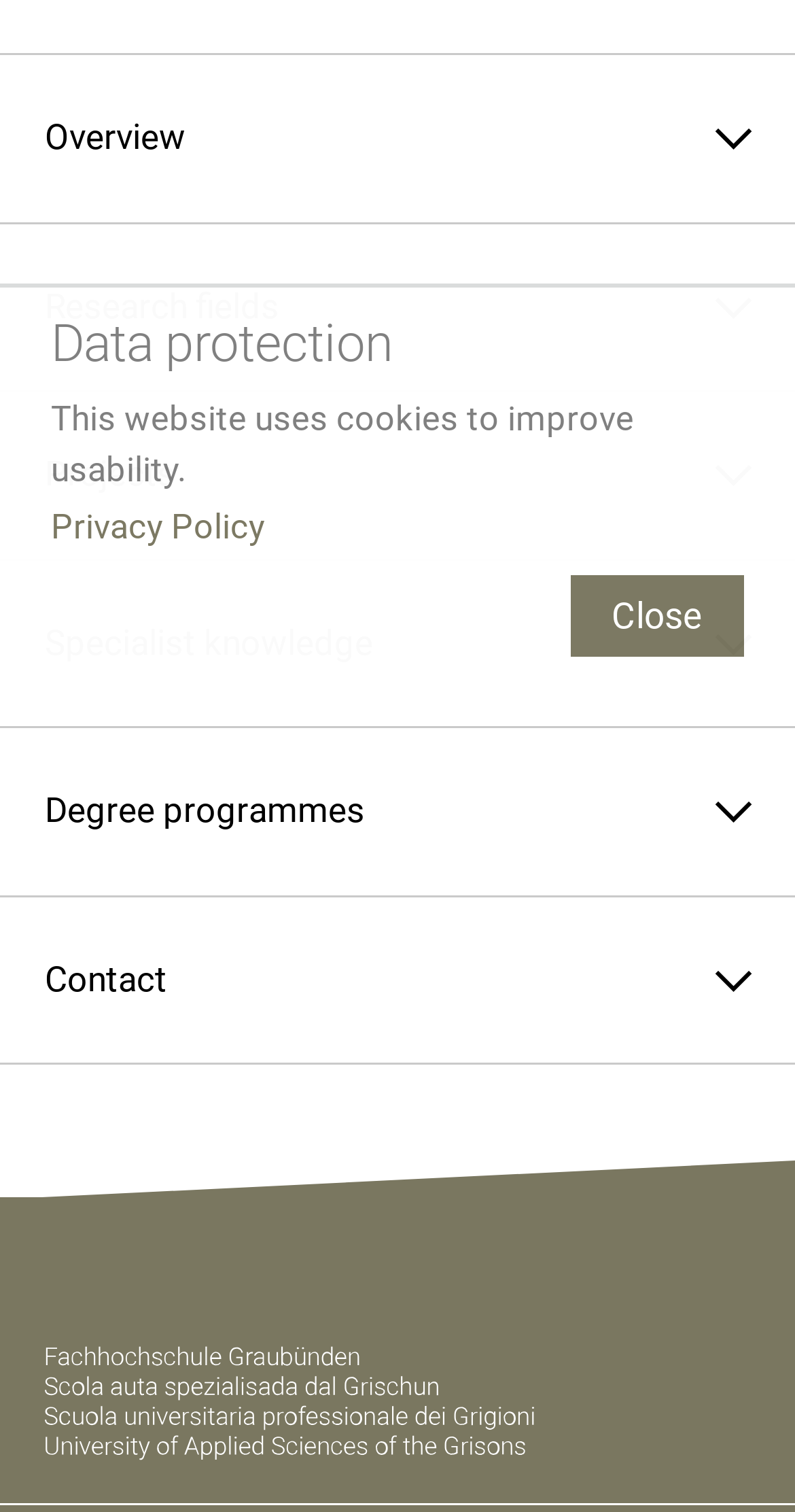Given the webpage screenshot and the description, determine the bounding box coordinates (top-left x, top-left y, bottom-right x, bottom-right y) that define the location of the UI element matching this description: Con­tact

[0.0, 0.593, 1.0, 0.704]